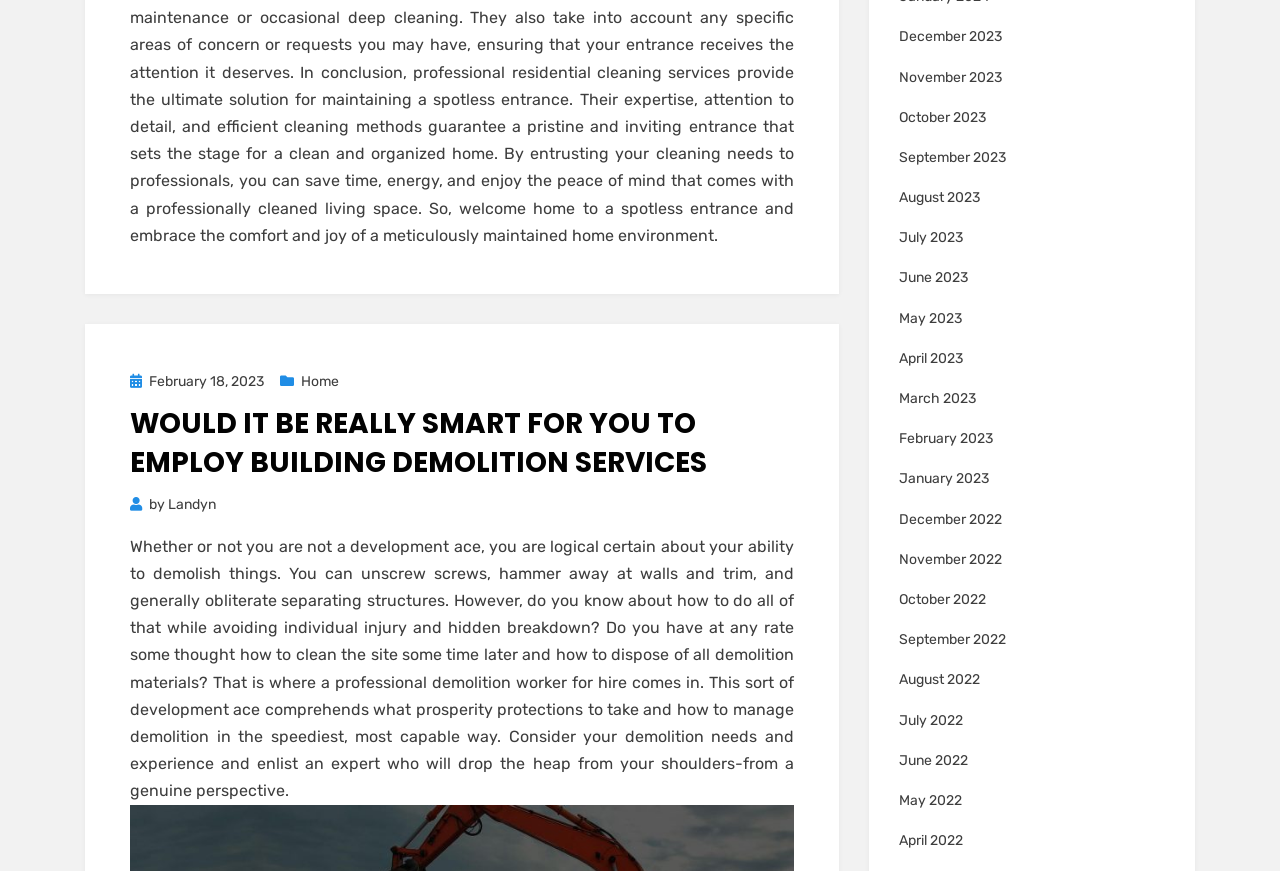Return the bounding box coordinates of the UI element that corresponds to this description: "Landyn". The coordinates must be given as four float numbers in the range of 0 and 1, [left, top, right, bottom].

[0.131, 0.564, 0.169, 0.583]